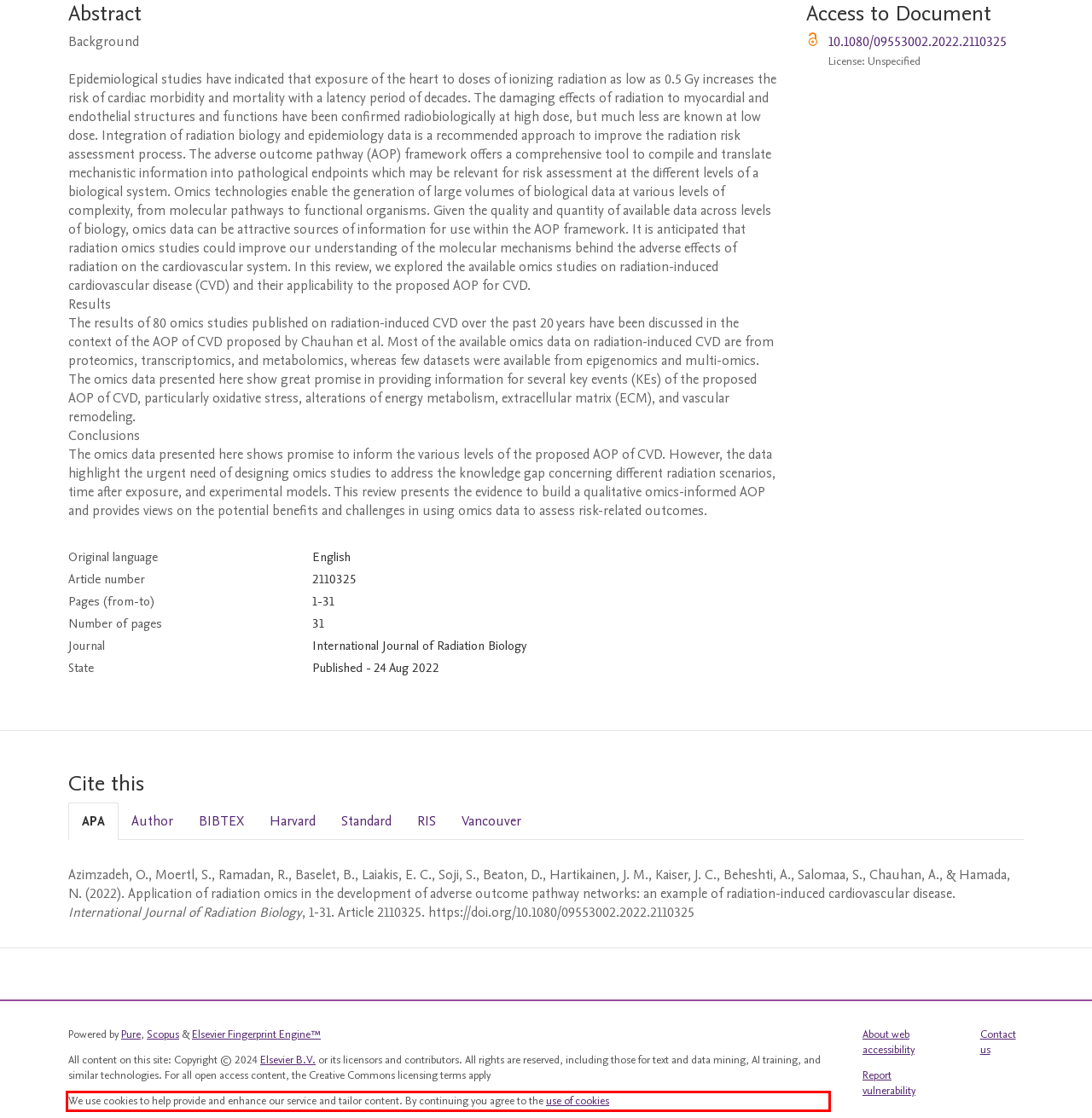Given the screenshot of the webpage, identify the red bounding box, and recognize the text content inside that red bounding box.

We use cookies to help provide and enhance our service and tailor content. By continuing you agree to the use of cookies